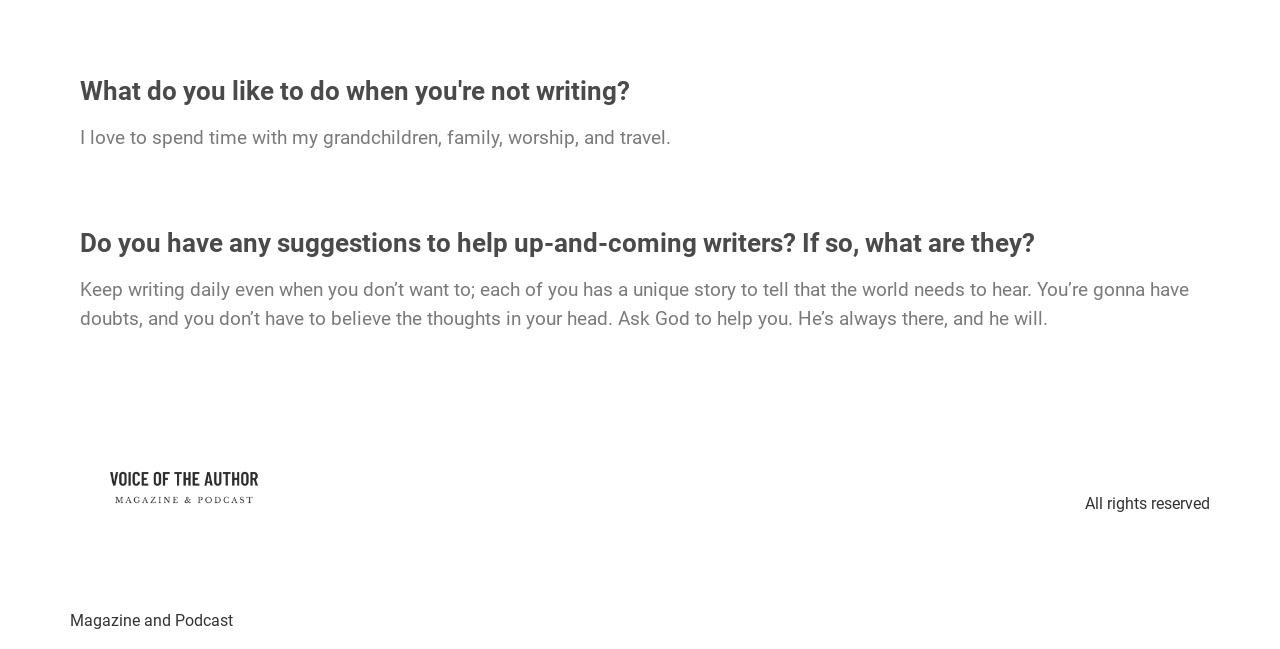Identify the coordinates of the bounding box for the element described below: "alt="Author Daily News"". Return the coordinates as four float numbers between 0 and 1: [left, top, right, bottom].

[0.055, 0.577, 0.233, 0.939]